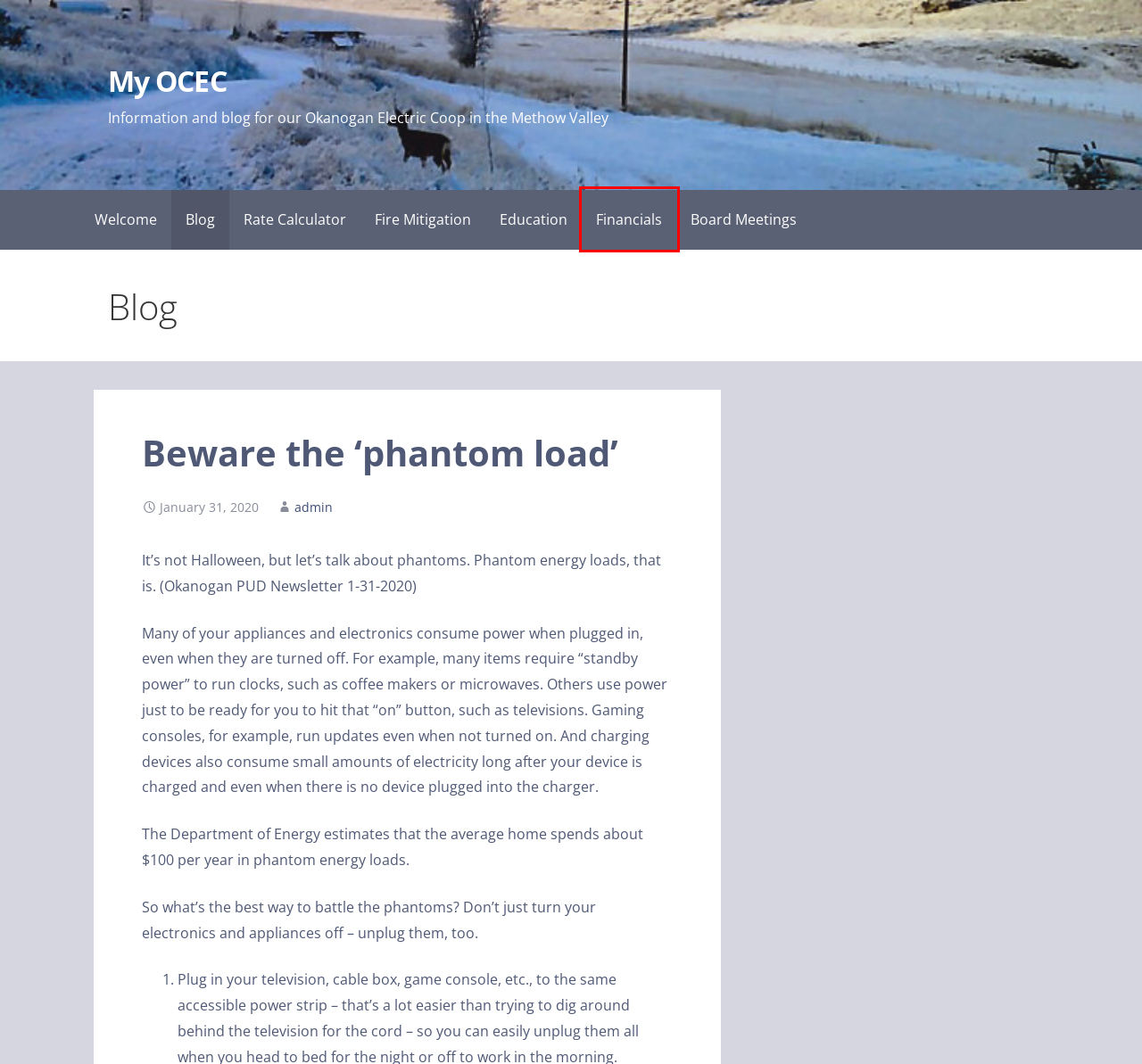You have a screenshot of a webpage, and a red bounding box highlights an element. Select the webpage description that best fits the new page after clicking the element within the bounding box. Options are:
A. Financials – My OCEC
B. My OCEC – Information and blog for our Okanogan Electric Coop in the Methow Valley
C. Rate Calculator – My OCEC
D. admin – My OCEC
E. Education – My OCEC
F. Blog – My OCEC
G. Fire Mitigation – My OCEC
H. Board Meetings – My OCEC

A